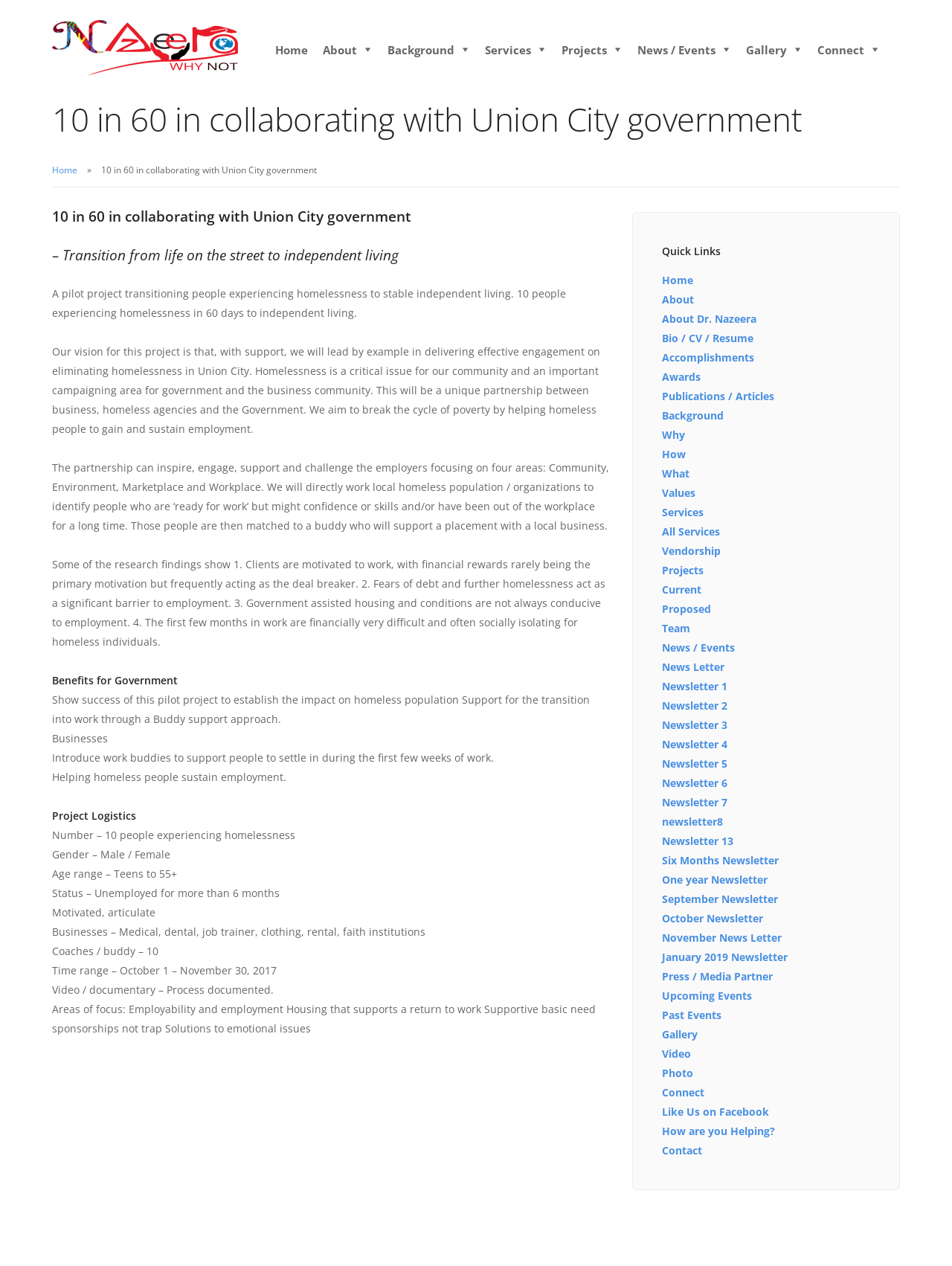Identify the bounding box coordinates of the clickable region to carry out the given instruction: "Check the 'News / Events'".

[0.662, 0.028, 0.776, 0.051]